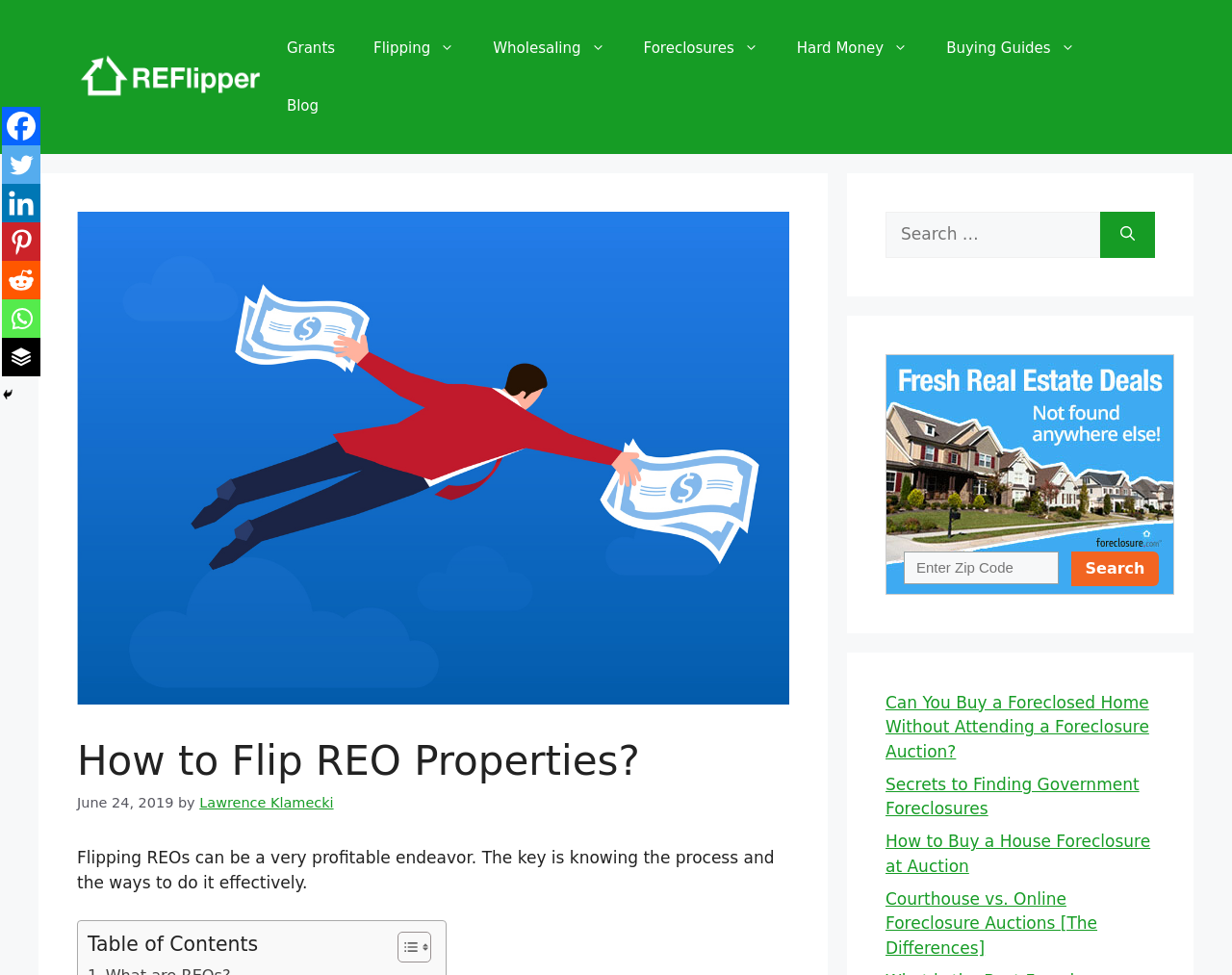Please provide the bounding box coordinates for the element that needs to be clicked to perform the following instruction: "Search for foreclosures by zip code". The coordinates should be given as four float numbers between 0 and 1, i.e., [left, top, right, bottom].

[0.87, 0.565, 0.941, 0.601]